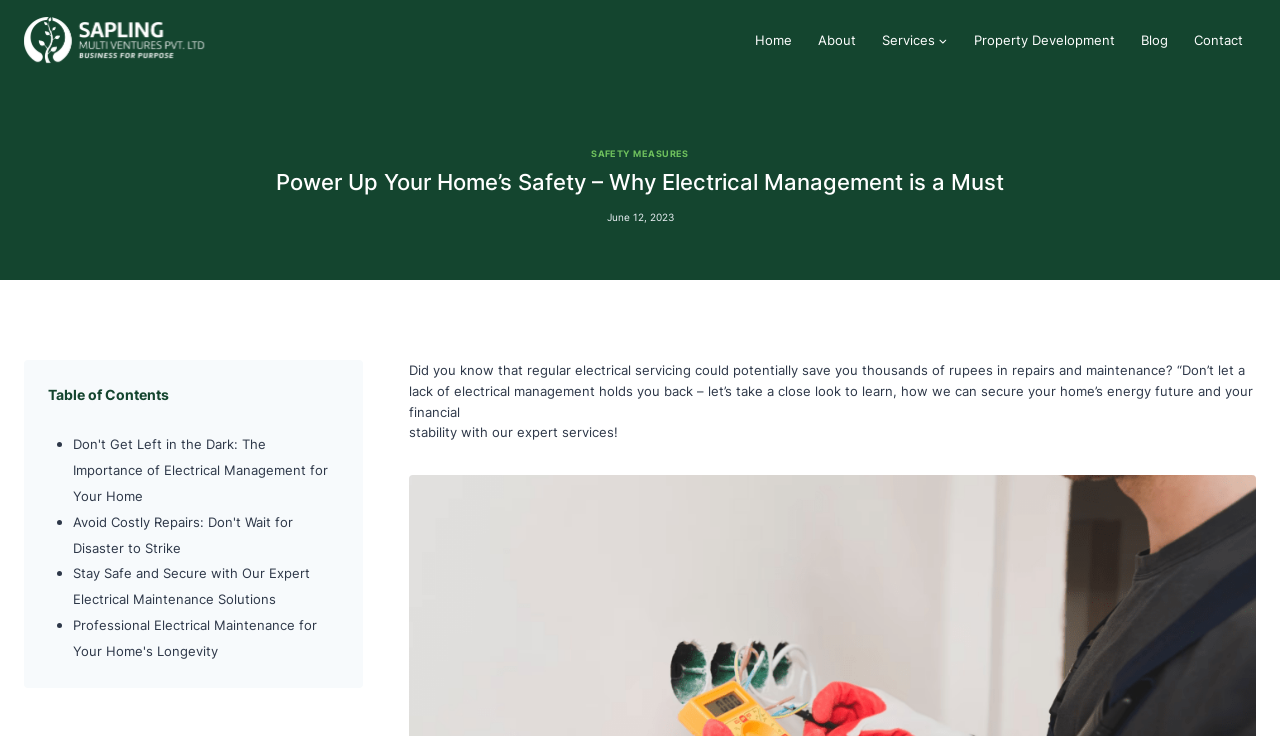Locate the bounding box coordinates of the area where you should click to accomplish the instruction: "Read the article about Strolling the Sidewalk with Austin’s “Other” Artists".

None